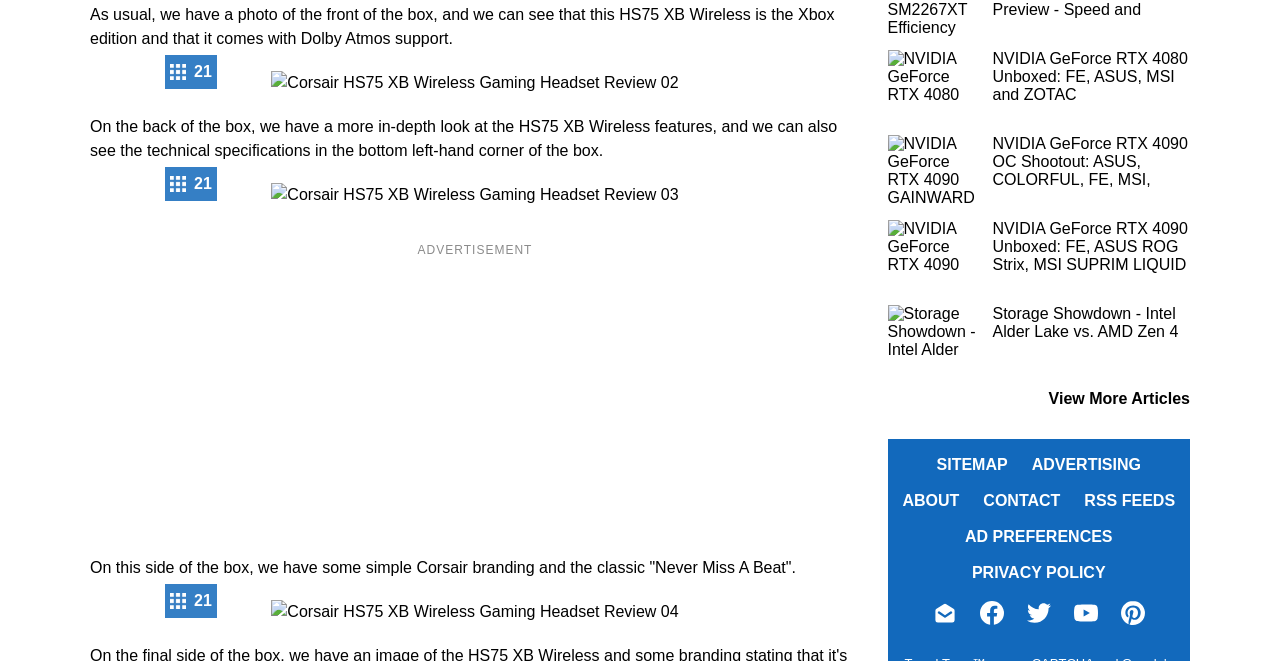Point out the bounding box coordinates of the section to click in order to follow this instruction: "View NVIDIA GeForce RTX 4080 Unboxed article".

[0.775, 0.076, 0.928, 0.156]